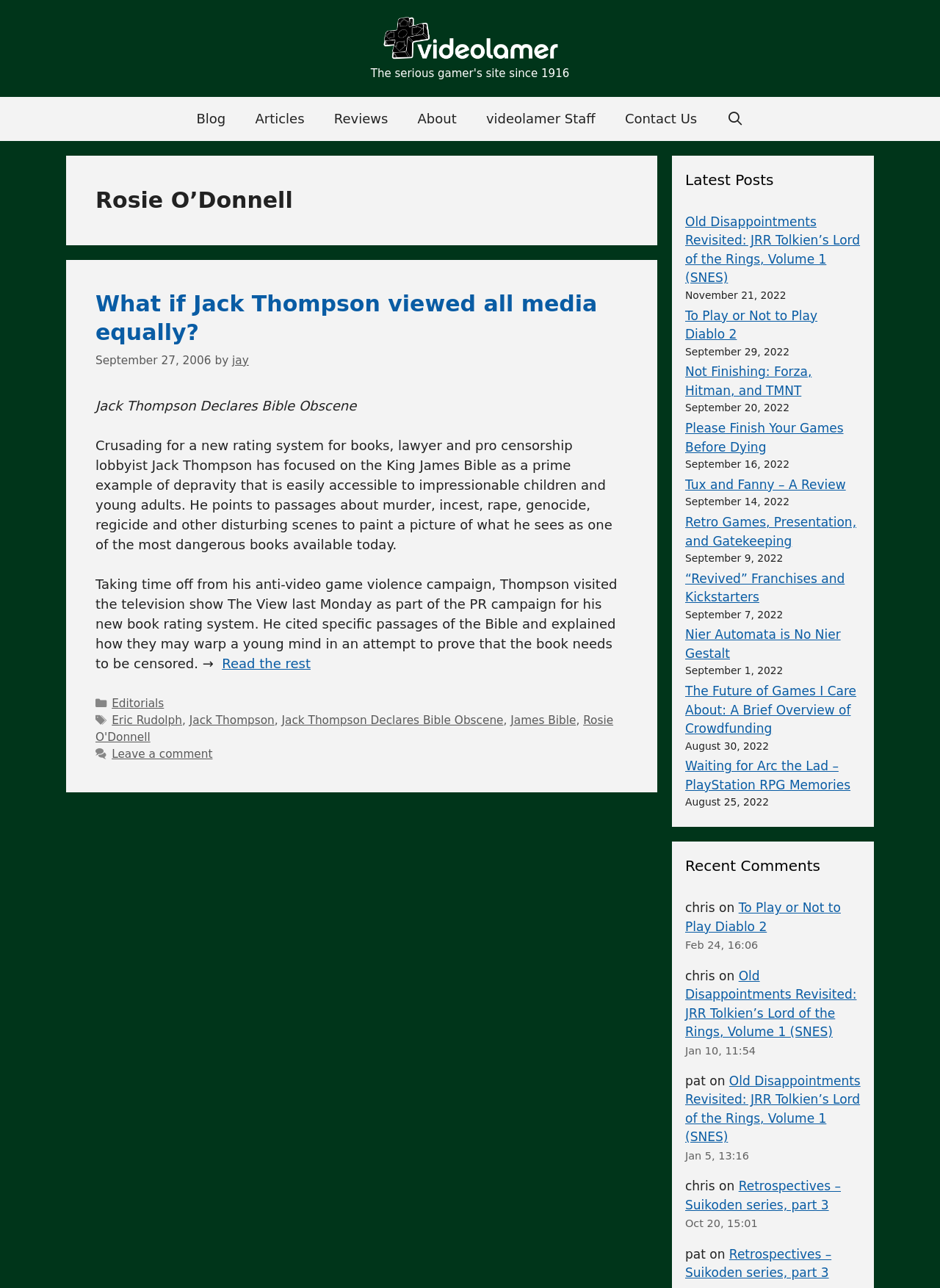Pinpoint the bounding box coordinates of the clickable element needed to complete the instruction: "Click the 'About' link". The coordinates should be provided as four float numbers between 0 and 1: [left, top, right, bottom].

[0.429, 0.075, 0.501, 0.109]